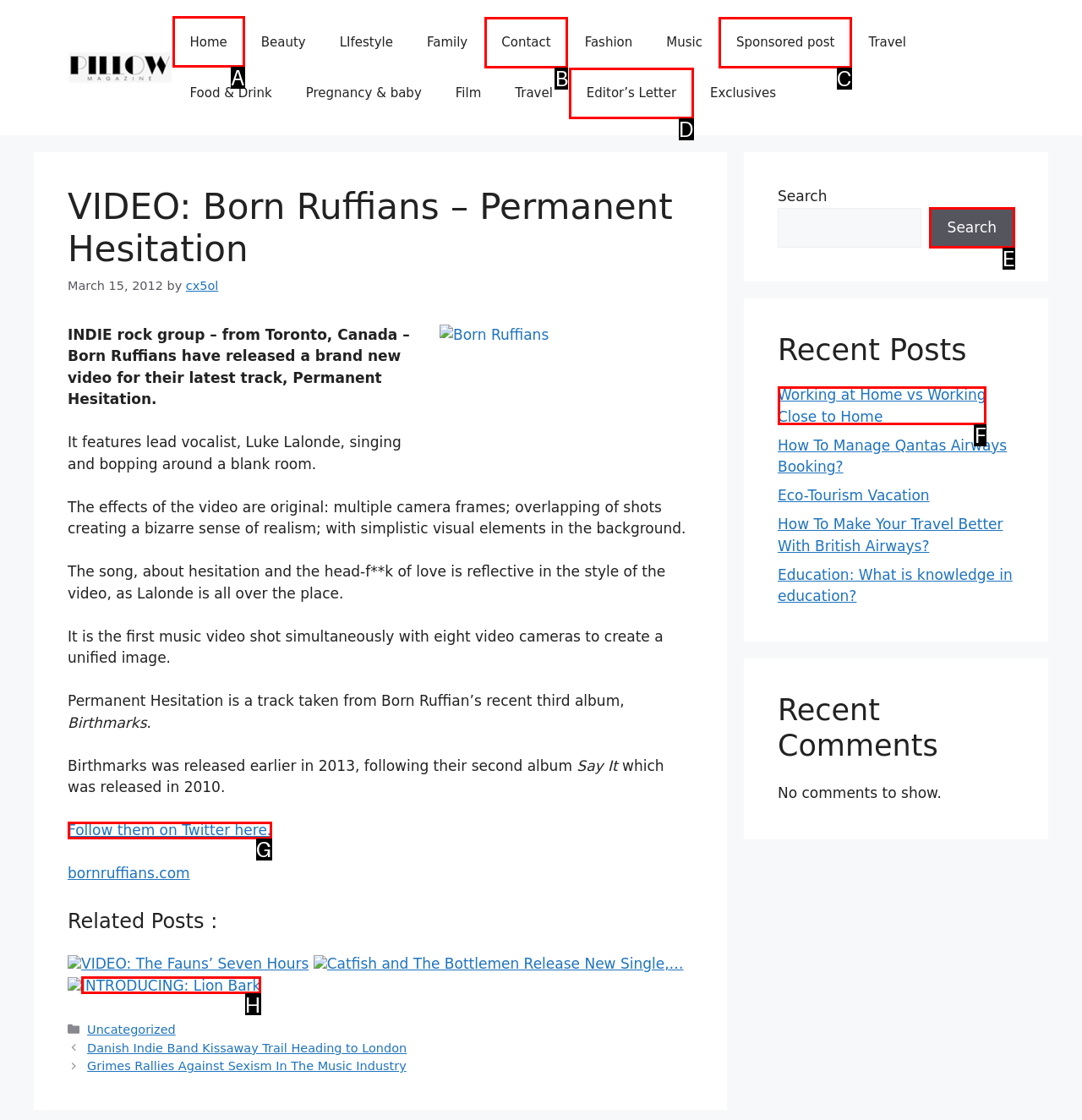Which lettered option should be clicked to perform the following task: Click the 'Home' link
Respond with the letter of the appropriate option.

A